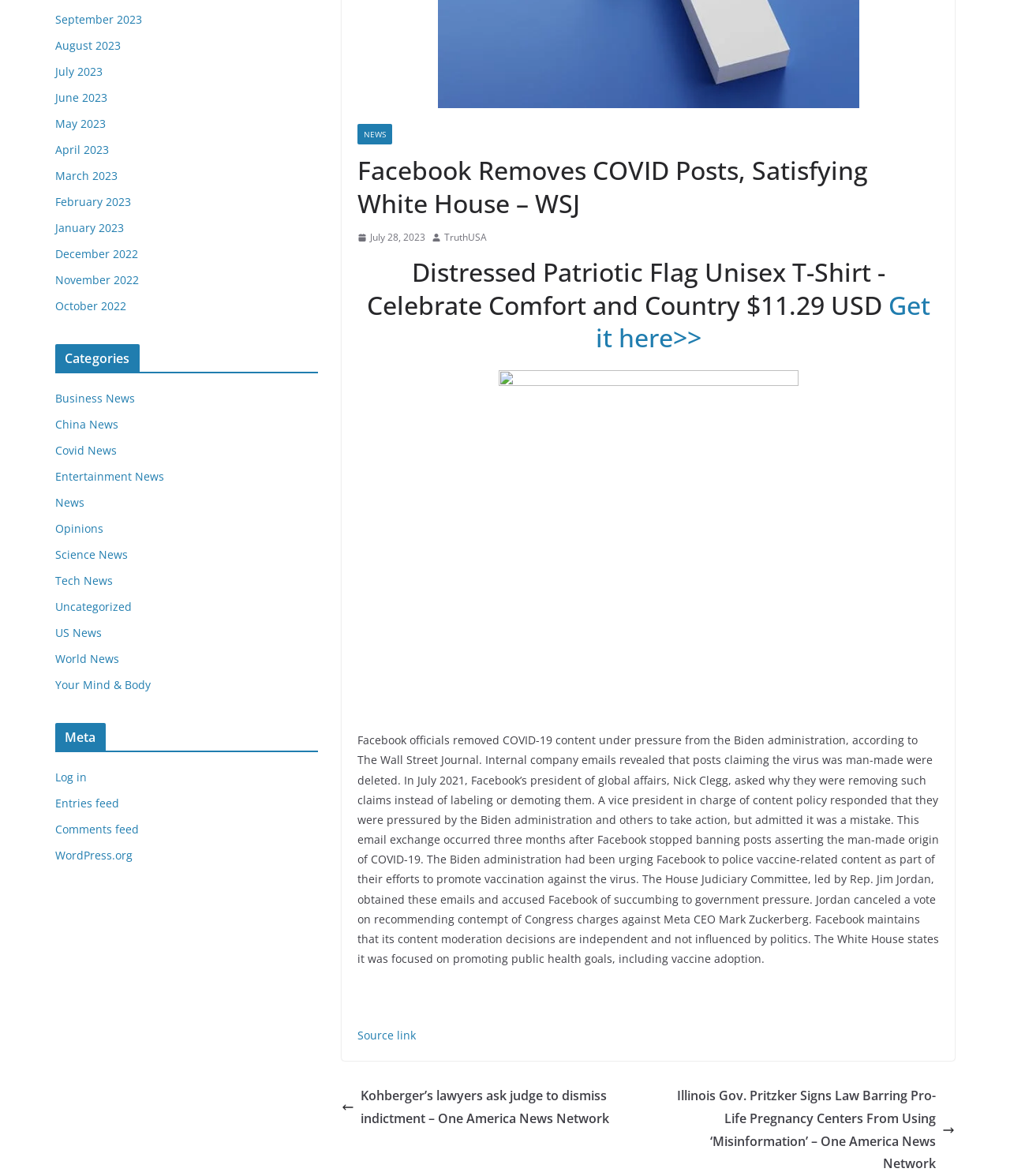Find the bounding box of the web element that fits this description: "Hehehe".

None